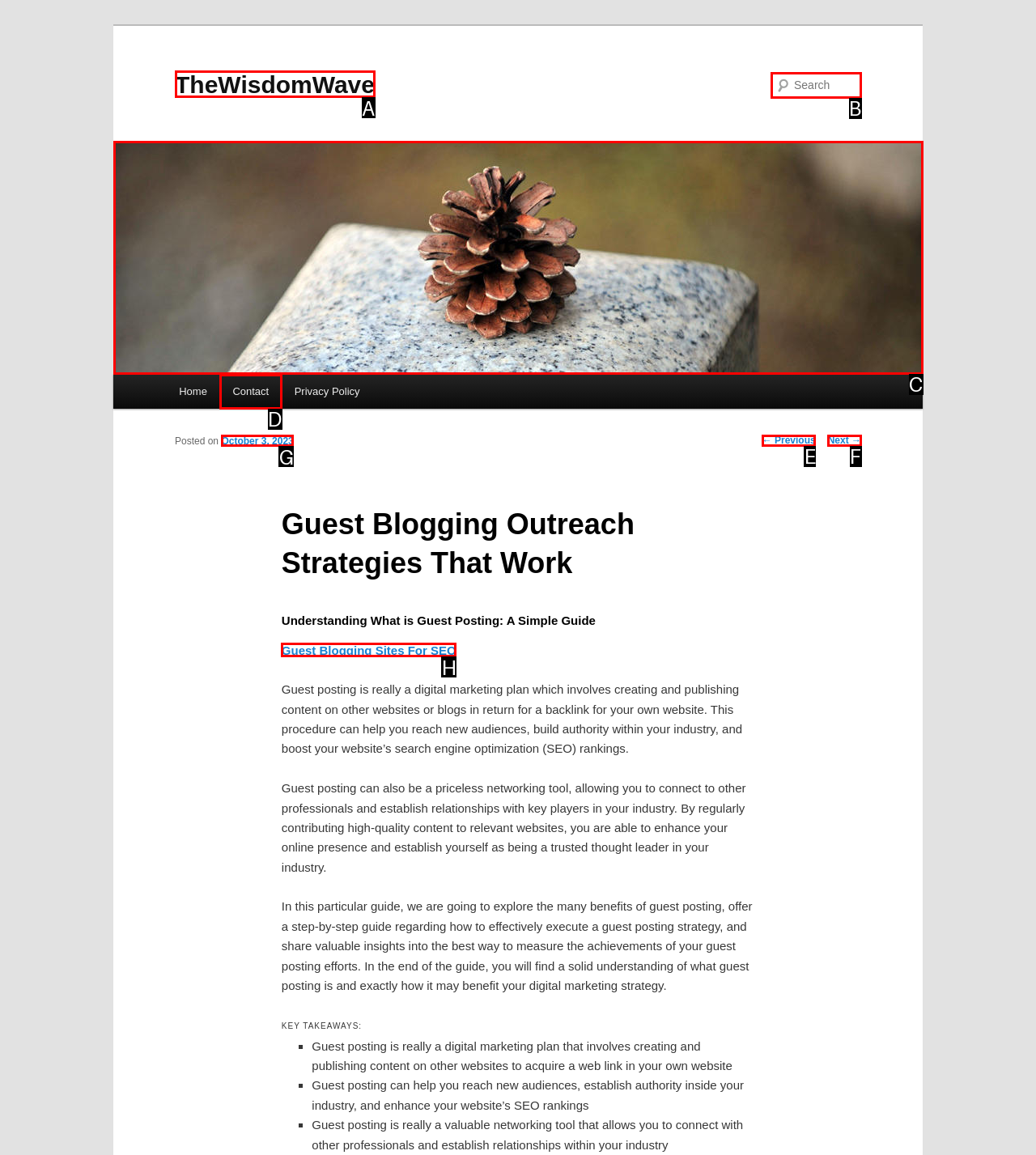Identify the letter of the UI element you should interact with to perform the task: Contact us
Reply with the appropriate letter of the option.

D